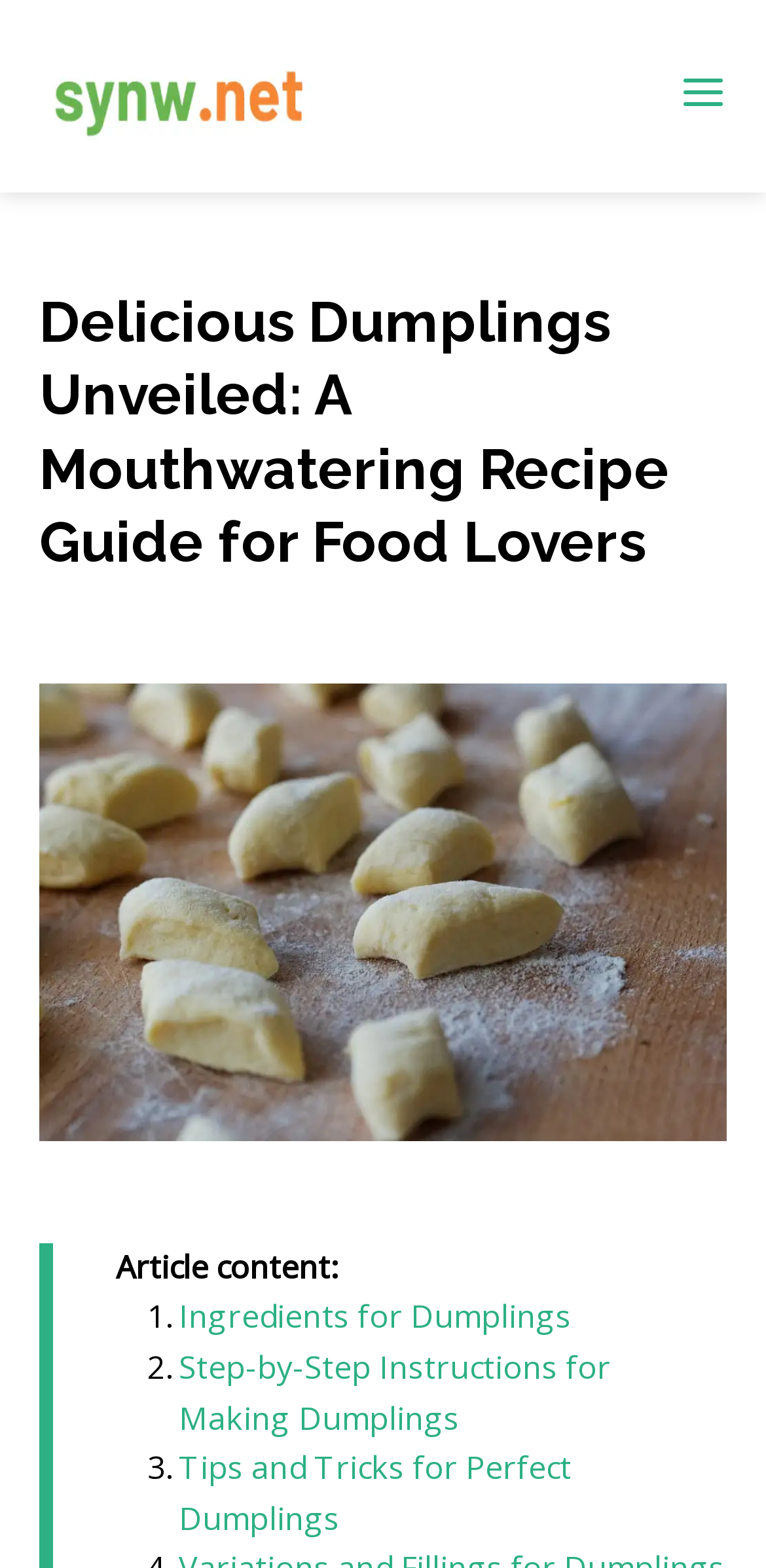Is there an image related to dumplings on the webpage?
Answer the question with a single word or phrase by looking at the picture.

Yes